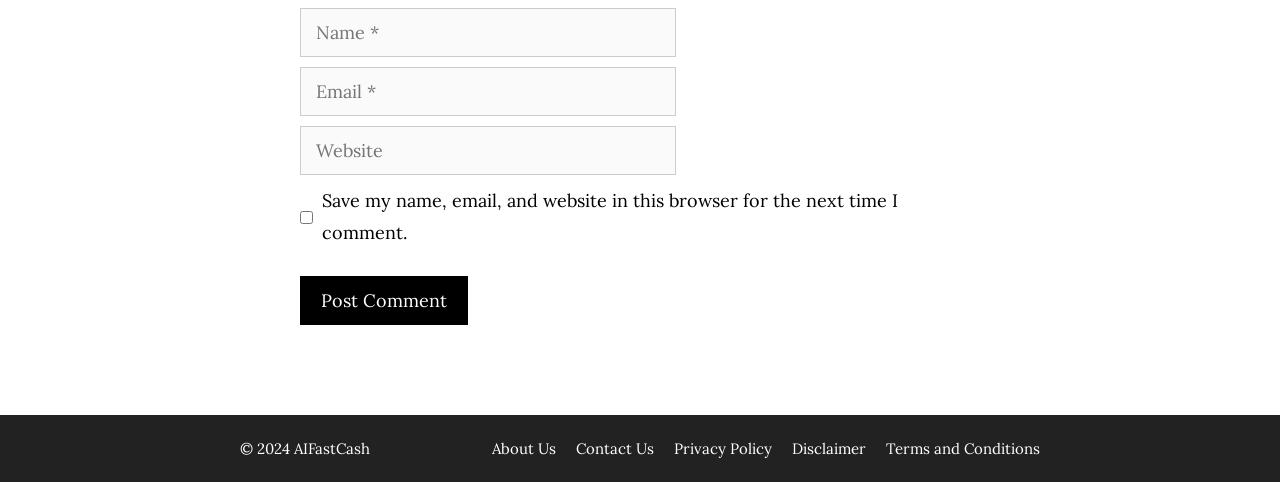Using the given description, provide the bounding box coordinates formatted as (top-left x, top-left y, bottom-right x, bottom-right y), with all values being floating point numbers between 0 and 1. Description: June Benefit Horse Show

None